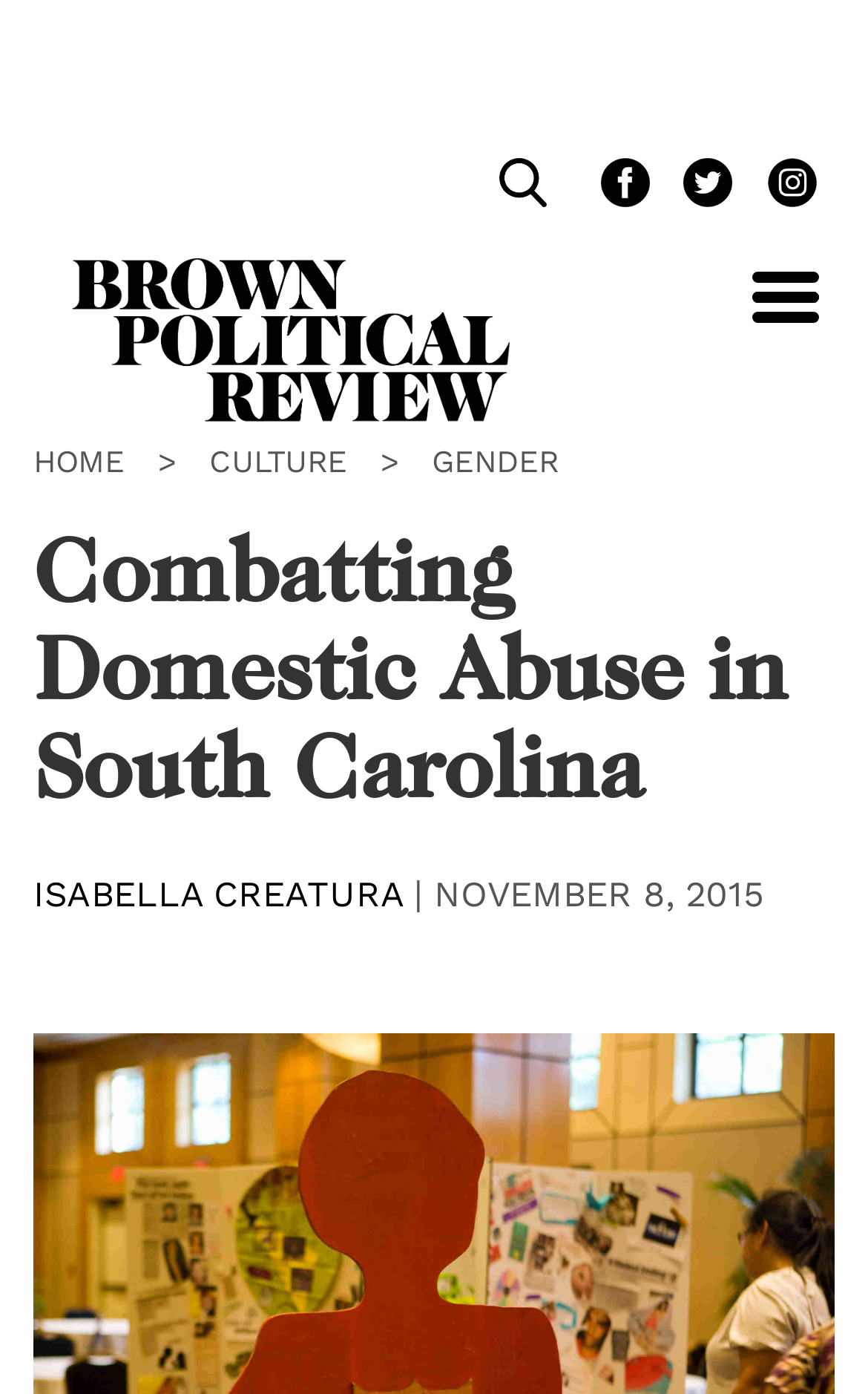Refer to the image and provide a thorough answer to this question:
What is the name of the publication?

I found the name of the publication by looking at the link element with the text 'Brown Political Review Logo' which is located at the top left corner of the webpage.